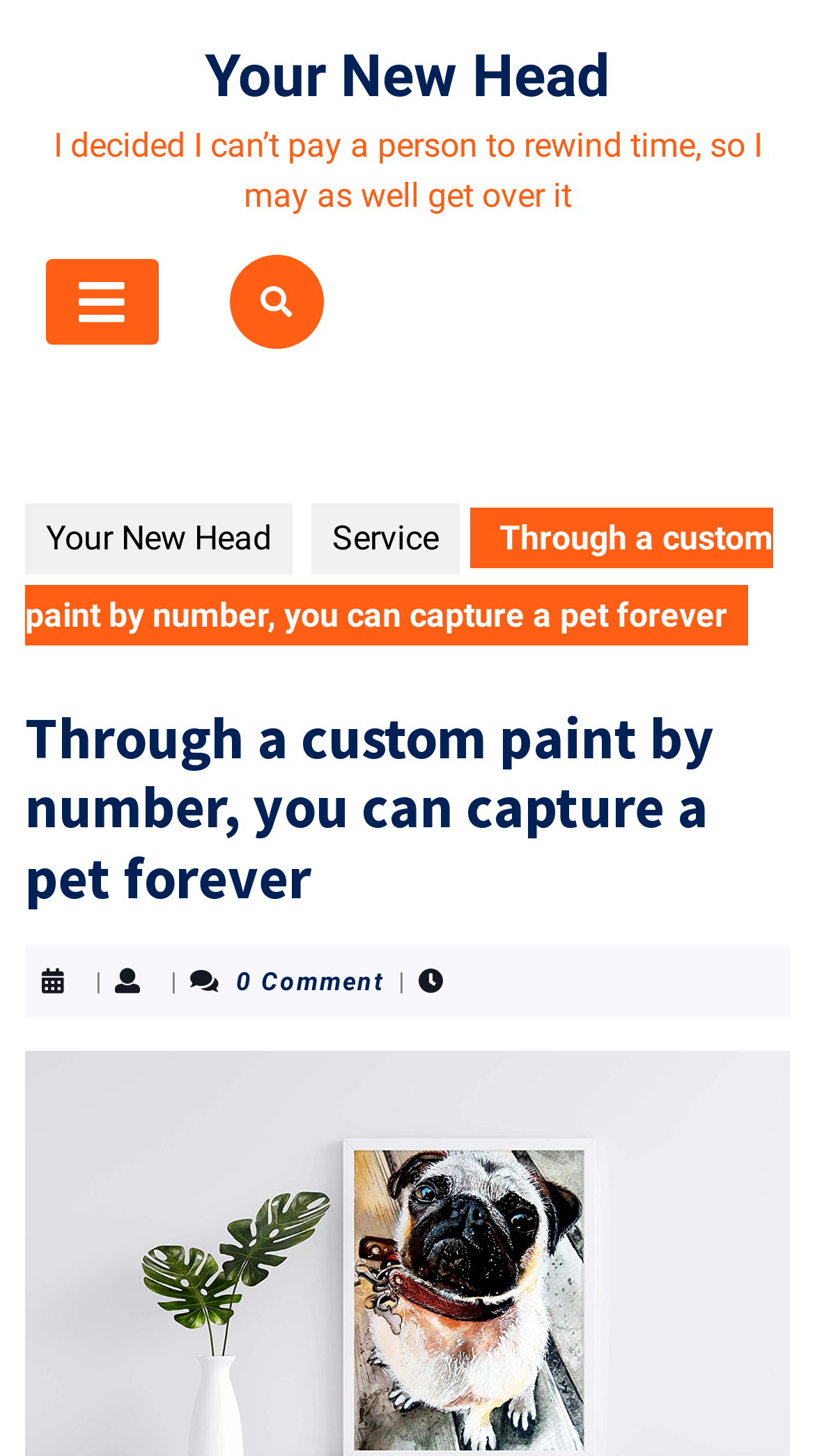Please provide a brief answer to the question using only one word or phrase: 
How many links are present in the top section?

2